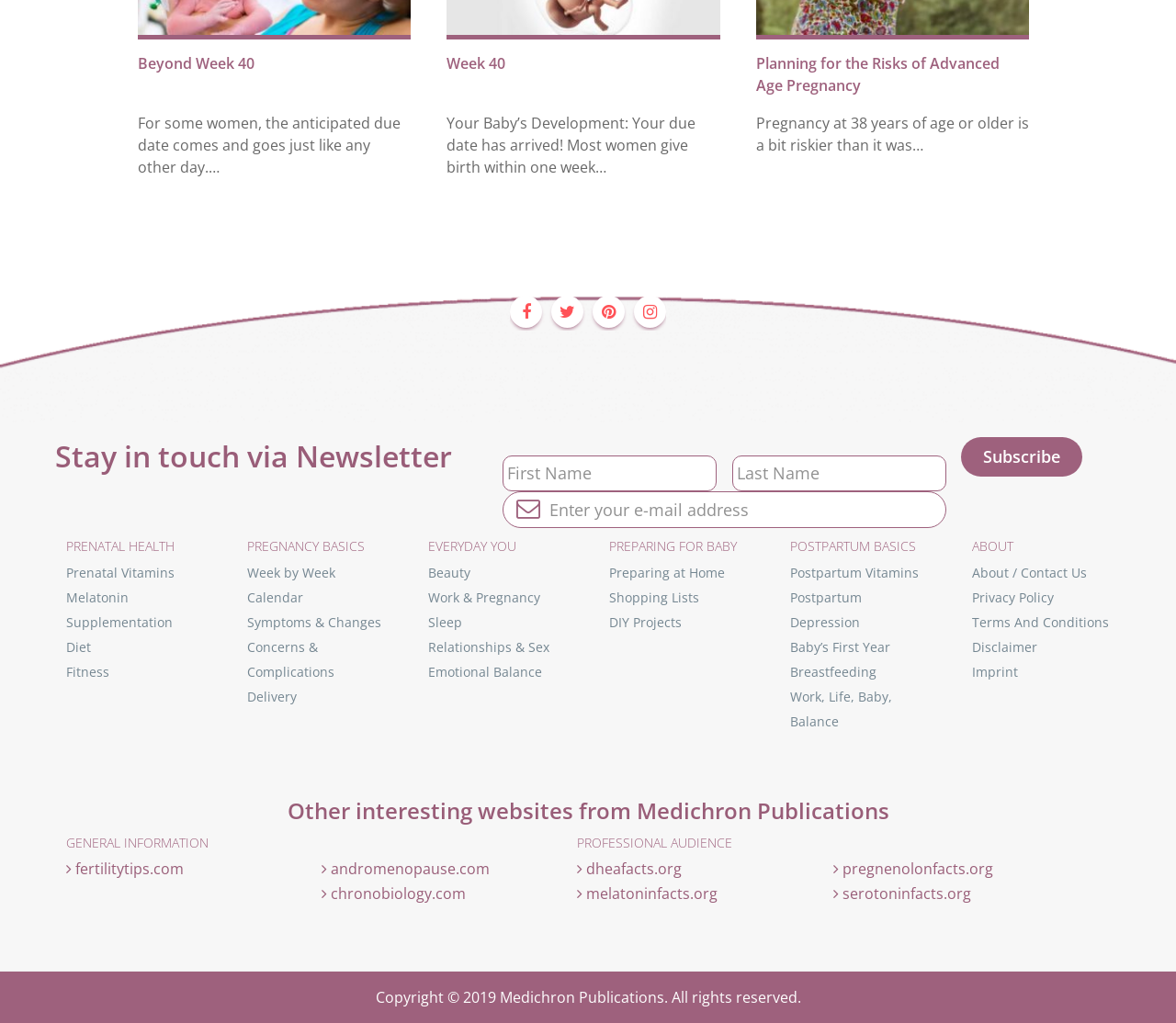How many links are there in the 'PREPARING FOR BABY' section?
Using the image, respond with a single word or phrase.

3